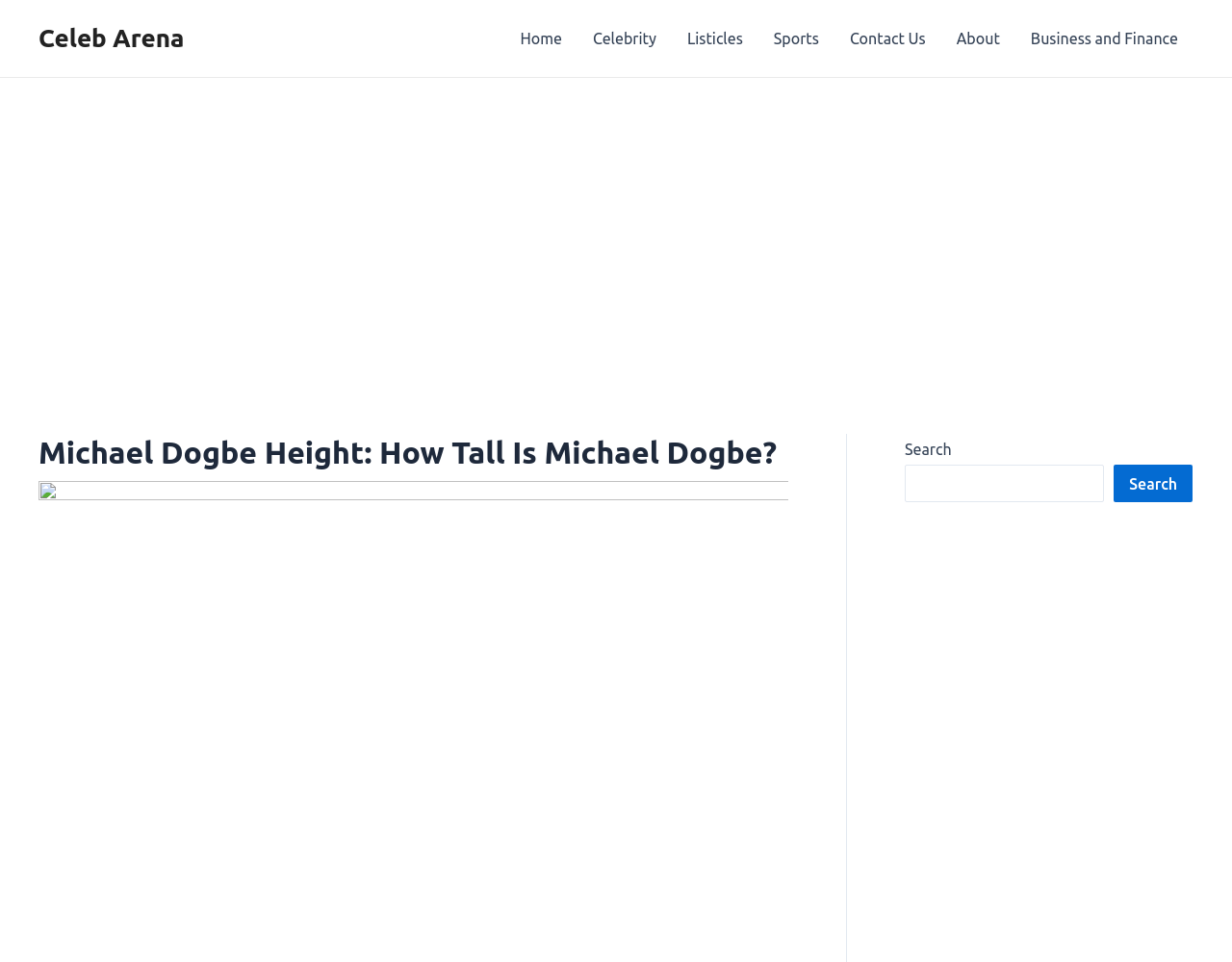Find the bounding box coordinates of the area that needs to be clicked in order to achieve the following instruction: "search for something". The coordinates should be specified as four float numbers between 0 and 1, i.e., [left, top, right, bottom].

[0.734, 0.483, 0.896, 0.522]